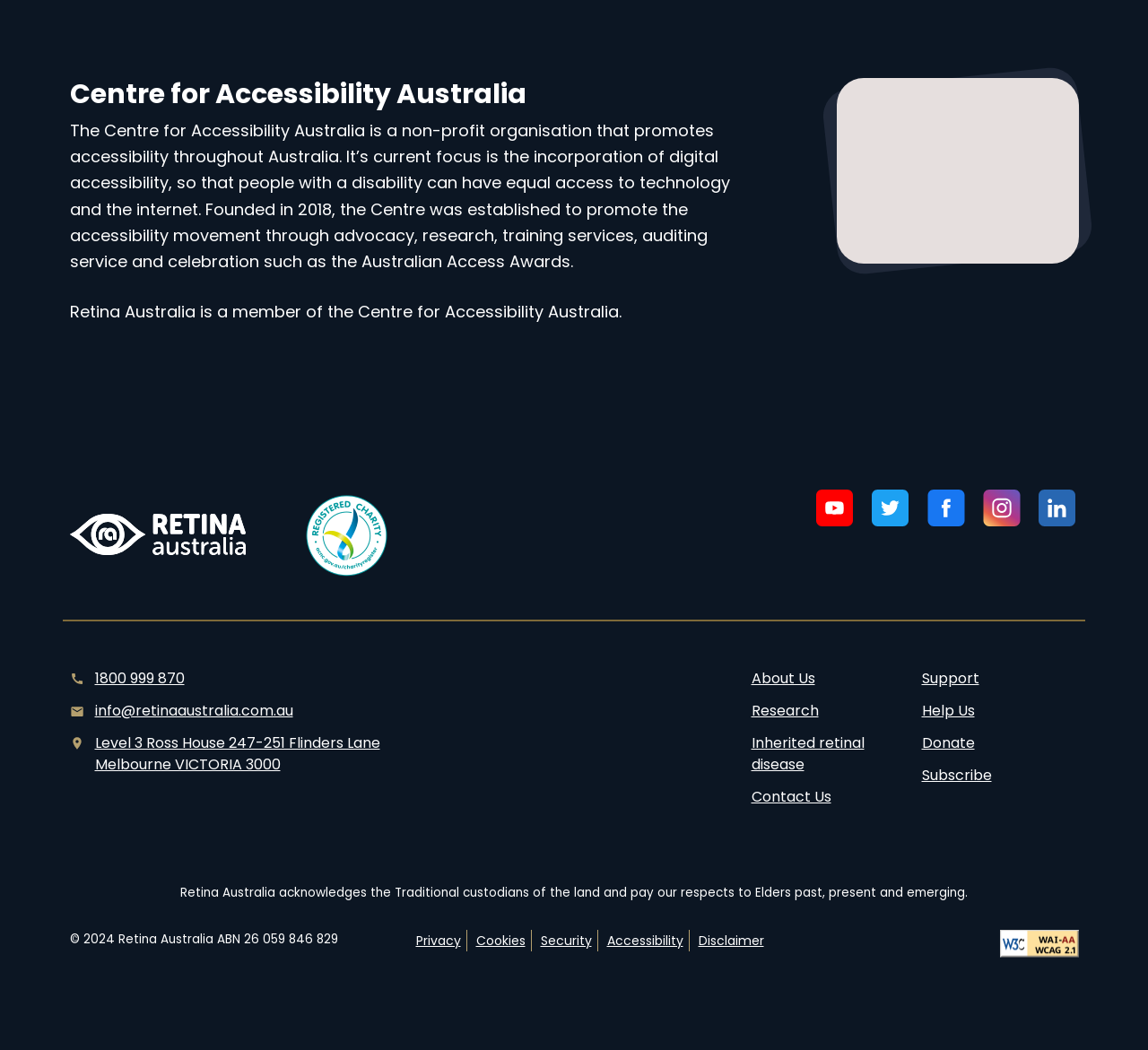Identify the bounding box coordinates for the UI element described as follows: "Sildenafil crush". Ensure the coordinates are four float numbers between 0 and 1, formatted as [left, top, right, bottom].

None